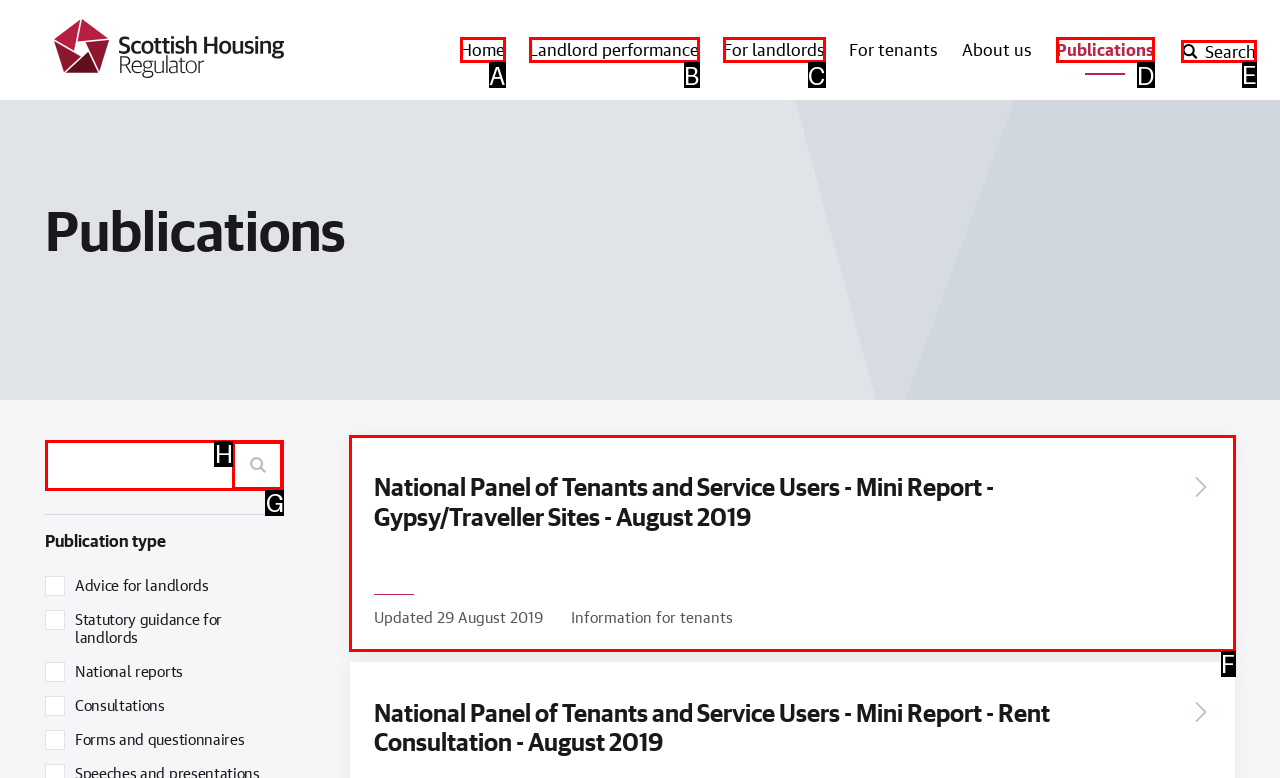Choose the letter of the option you need to click to View National Panel of Tenants and Service Users - Mini Report - Gypsy/Traveller Sites - August 2019. Answer with the letter only.

F